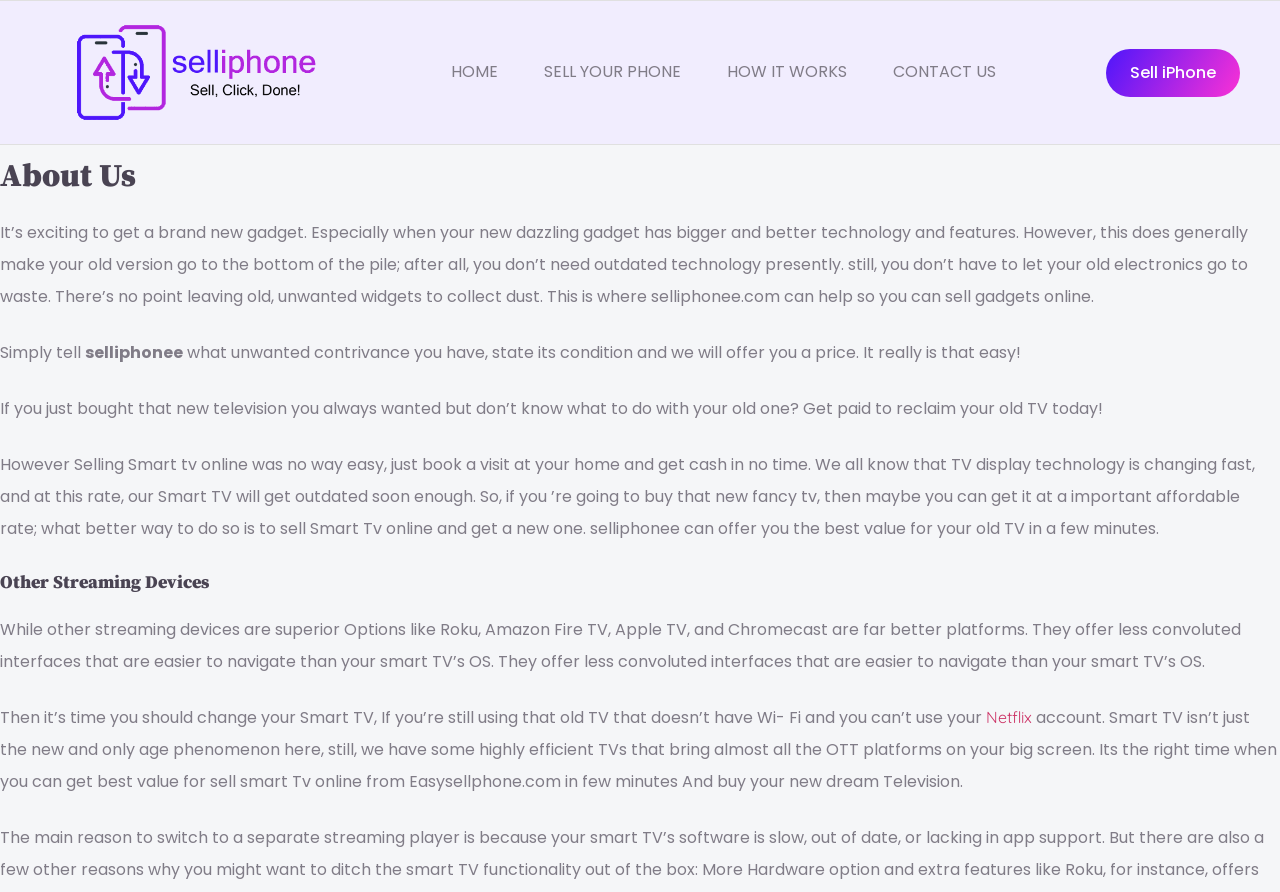Predict the bounding box of the UI element based on the description: "Netflix". The coordinates should be four float numbers between 0 and 1, formatted as [left, top, right, bottom].

[0.77, 0.793, 0.806, 0.815]